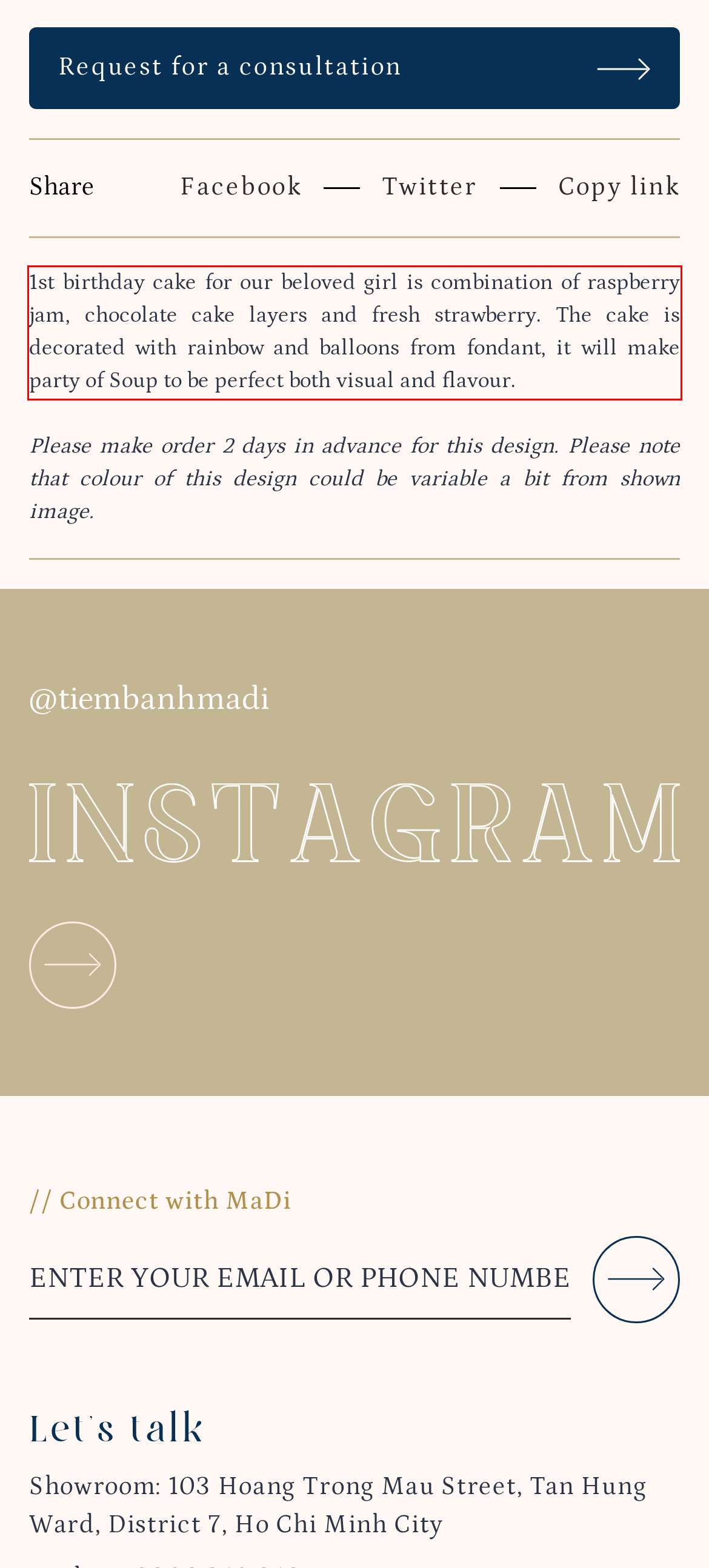Please look at the webpage screenshot and extract the text enclosed by the red bounding box.

1st birthday cake for our beloved girl is combination of raspberry jam, chocolate cake layers and fresh strawberry. The cake is decorated with rainbow and balloons from fondant, it will make party of Soup to be perfect both visual and flavour.